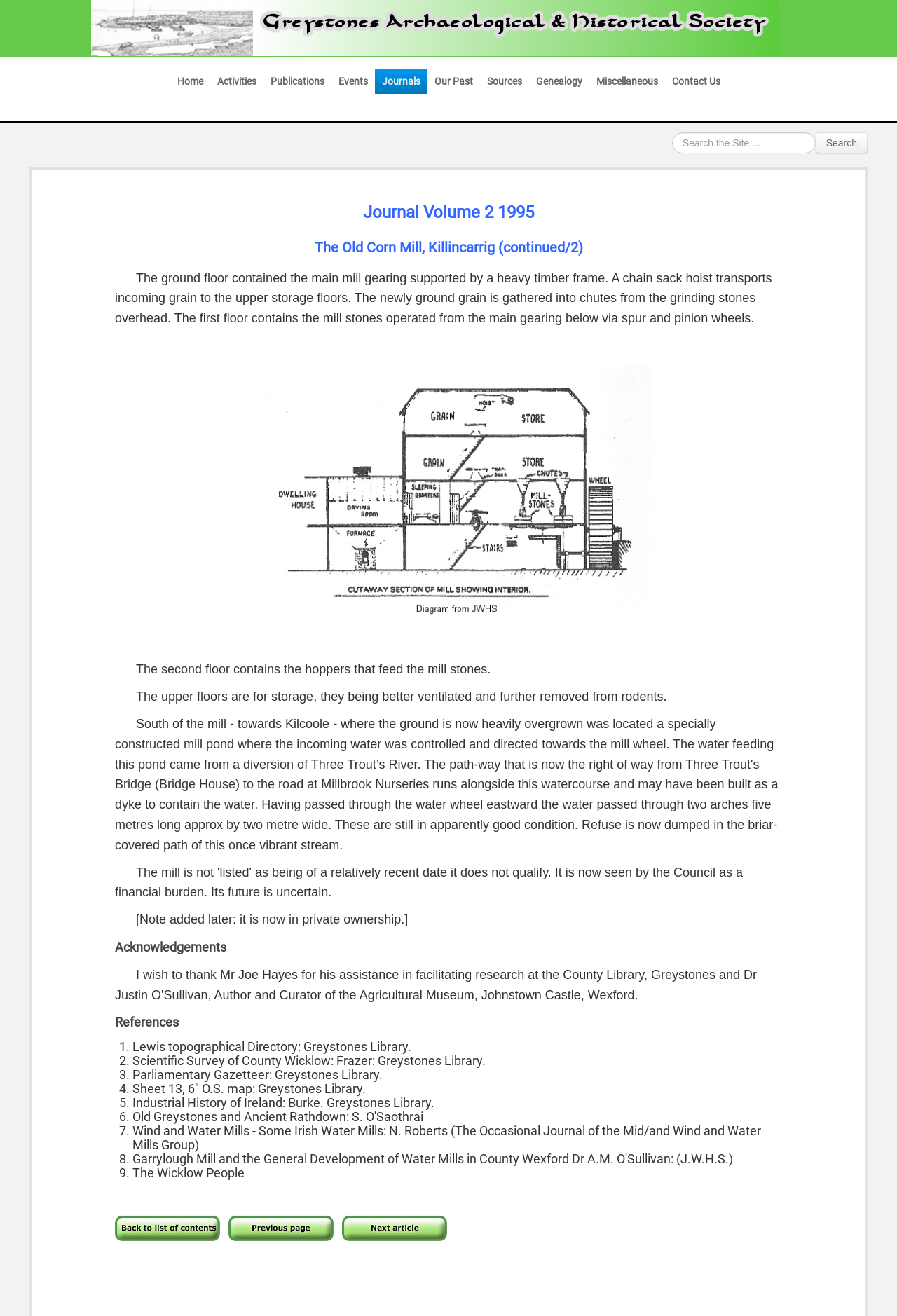What is the name of the society?
Answer the question using a single word or phrase, according to the image.

Greystones Archaeological & Historical Society